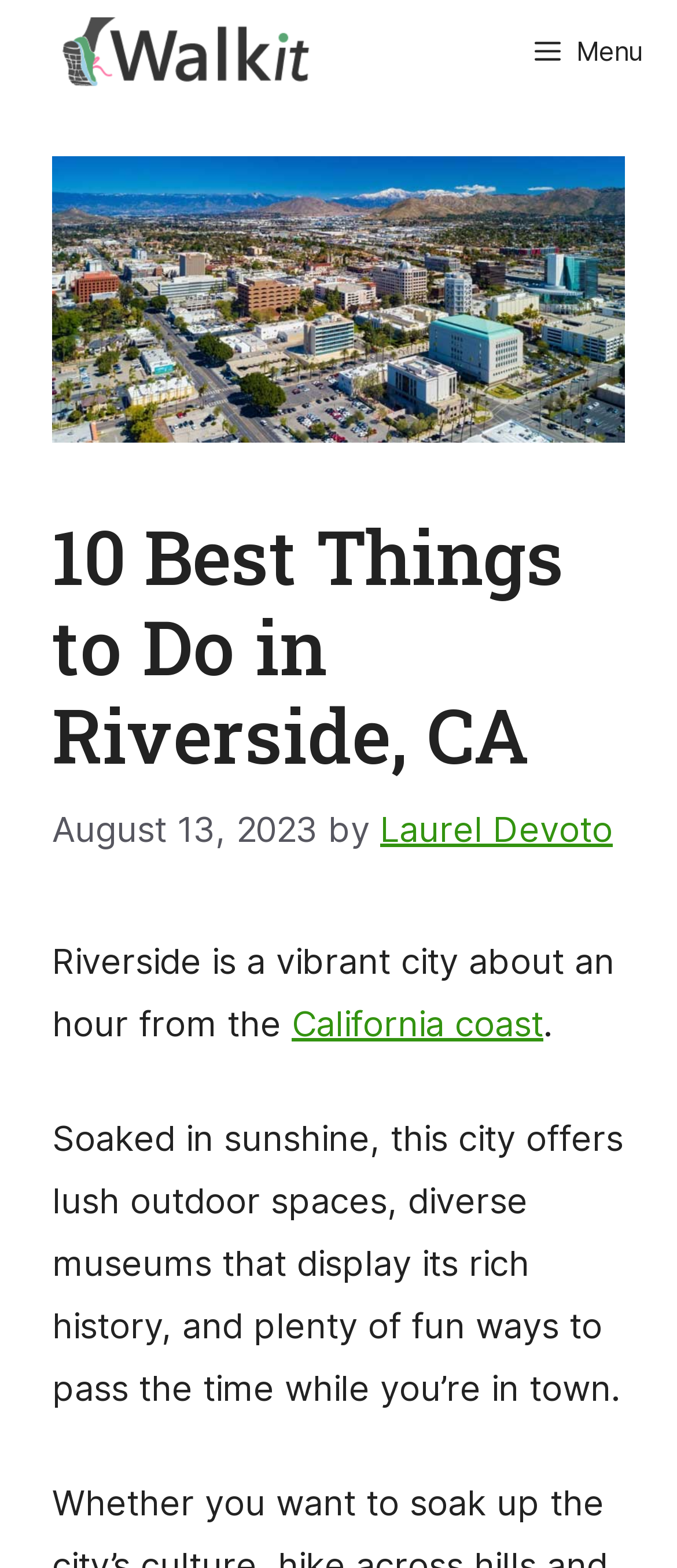Show the bounding box coordinates for the HTML element described as: "California coast".

[0.431, 0.64, 0.803, 0.666]